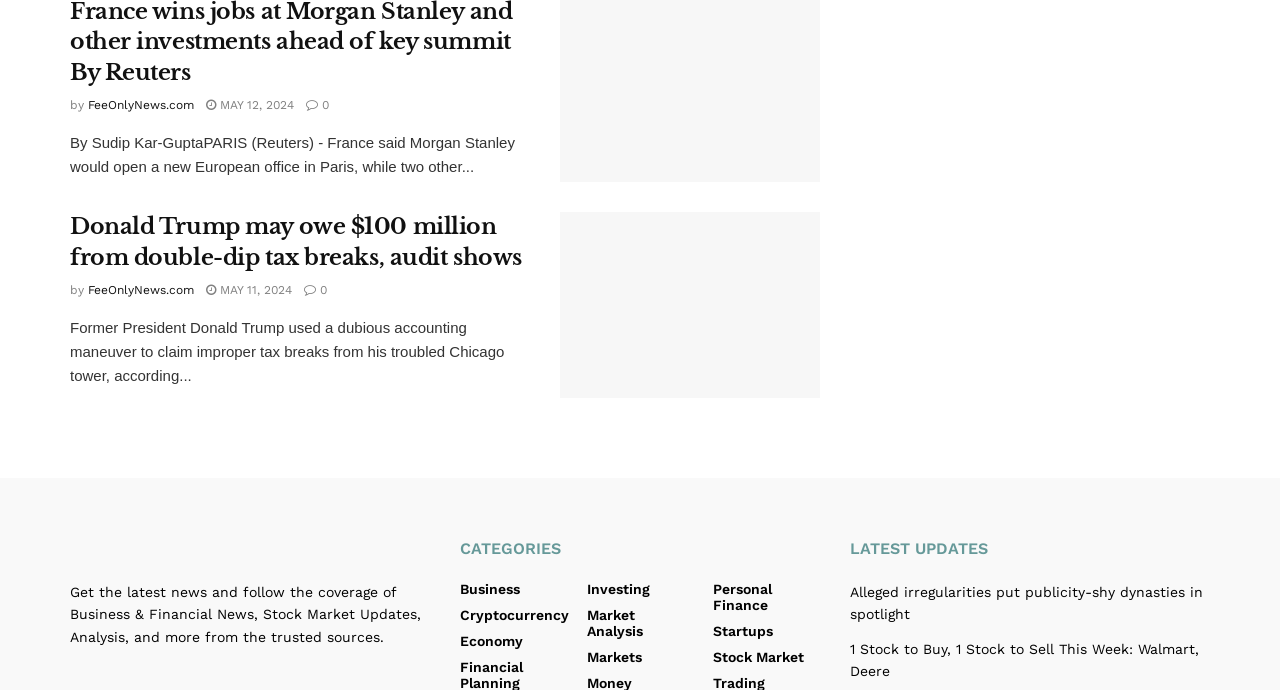Please identify the bounding box coordinates of the clickable area that will allow you to execute the instruction: "Learn about Stock Market".

[0.557, 0.94, 0.628, 0.963]